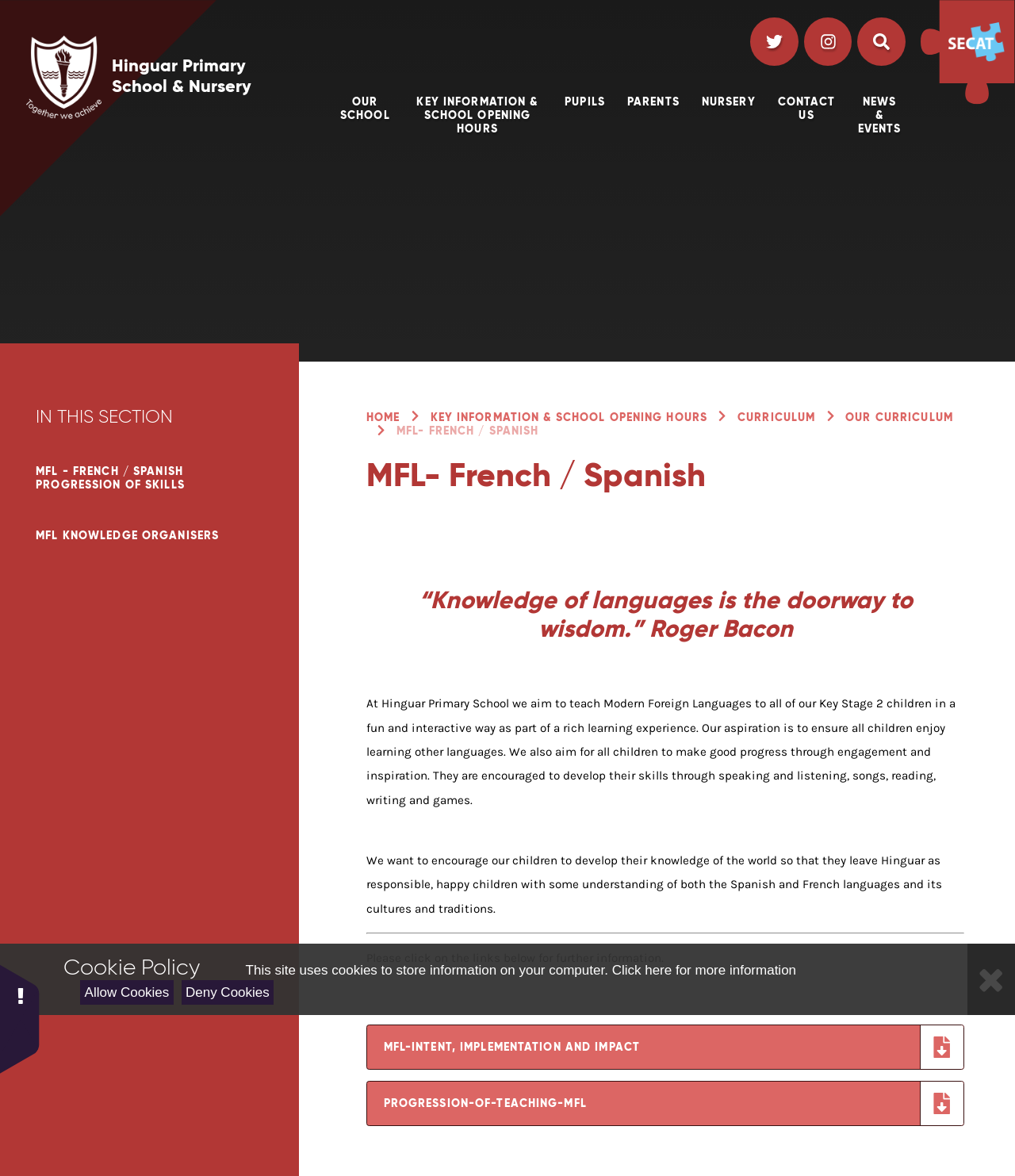Examine the screenshot and answer the question in as much detail as possible: What is the purpose of teaching Modern Foreign Languages at Hinguar Primary School?

According to the webpage, the school aims to teach Modern Foreign Languages to all of its Key Stage 2 children in a fun and interactive way as part of a rich learning experience, and its aspiration is to ensure all children enjoy learning other languages.